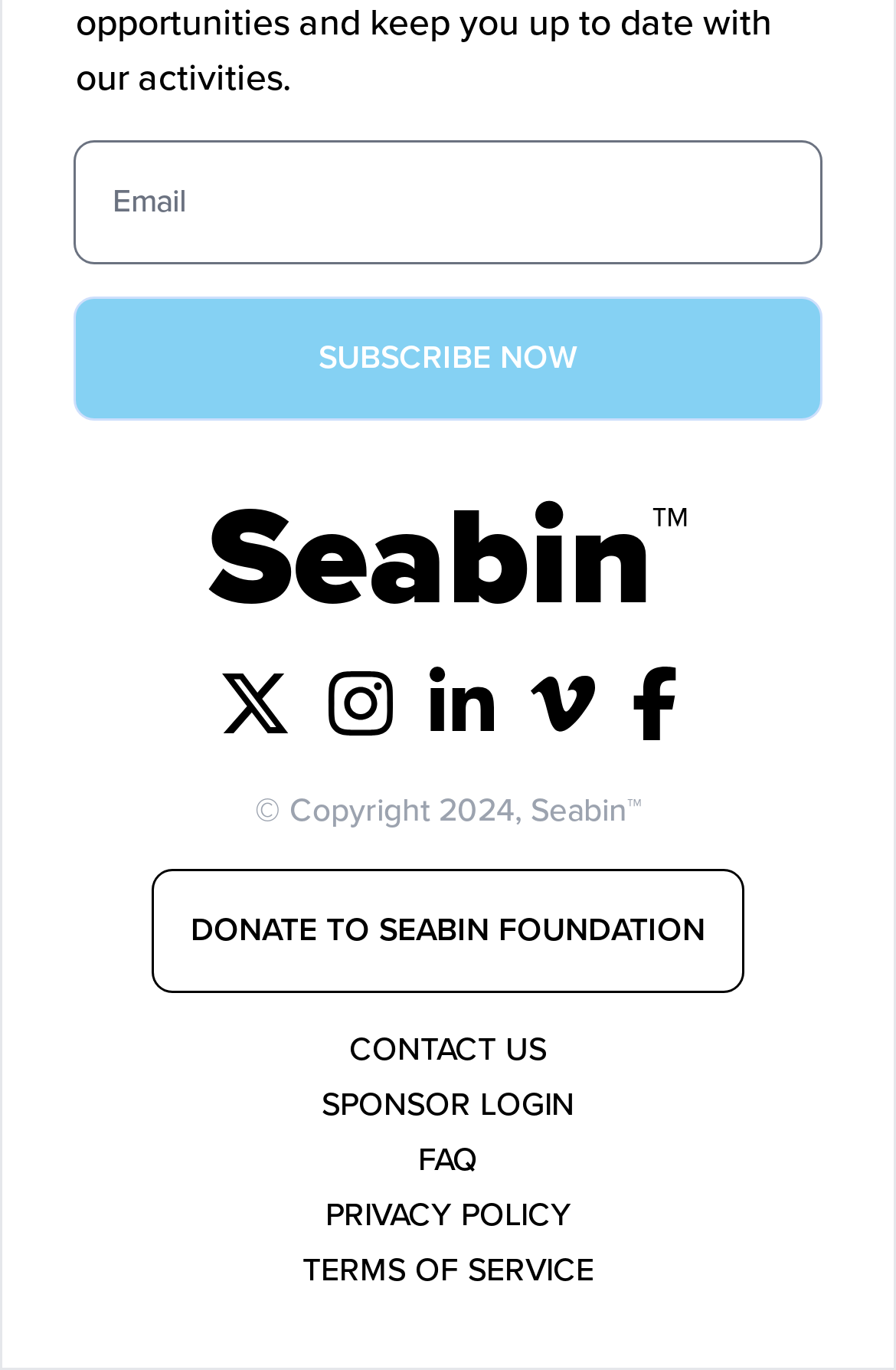Using the element description: "Terms of Service", determine the bounding box coordinates for the specified UI element. The coordinates should be four float numbers between 0 and 1, [left, top, right, bottom].

[0.337, 0.912, 0.663, 0.941]